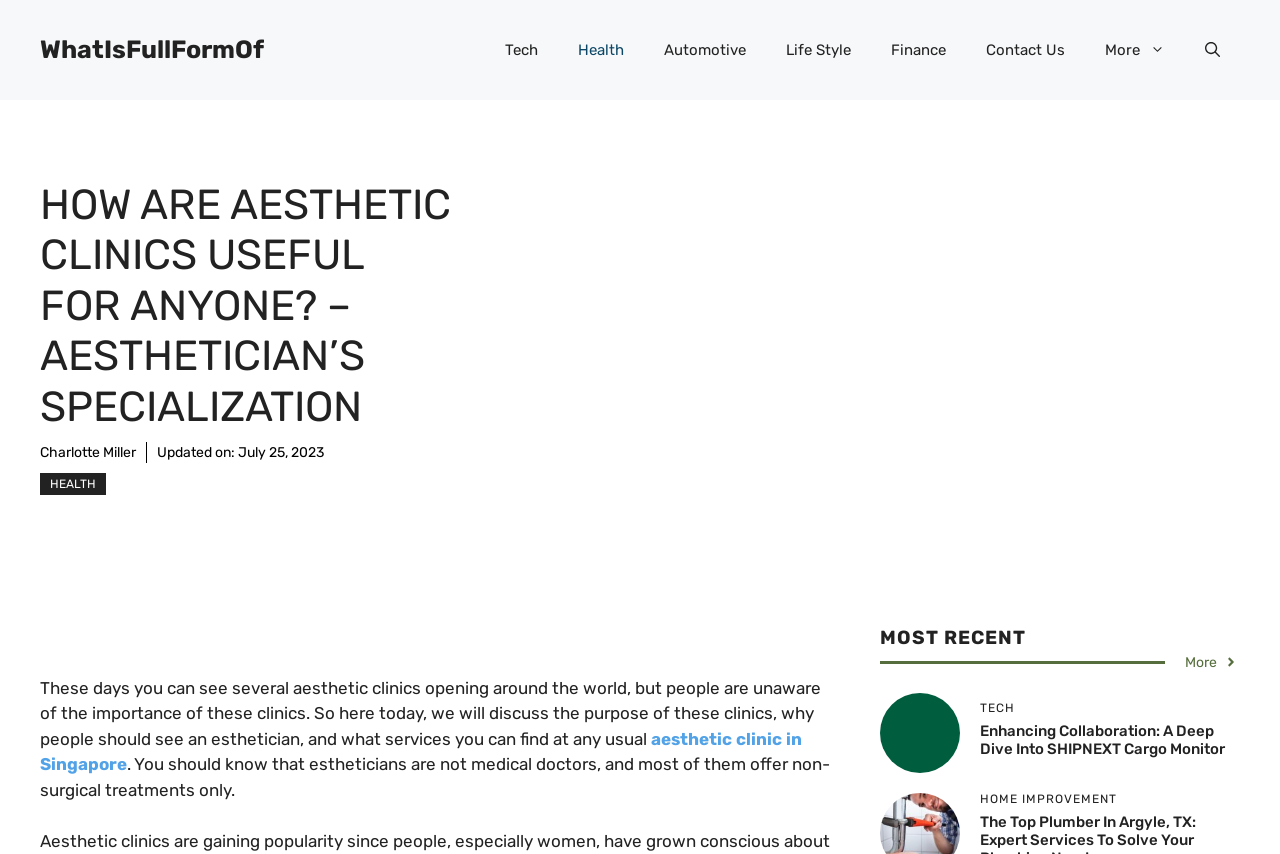How many categories are listed in the navigation menu?
Using the image as a reference, deliver a detailed and thorough answer to the question.

The number of categories listed in the navigation menu can be determined by counting the links in the navigation menu, which includes links to Tech, Health, Automotive, Life Style, Finance, Contact Us, and More, totaling 7 categories.